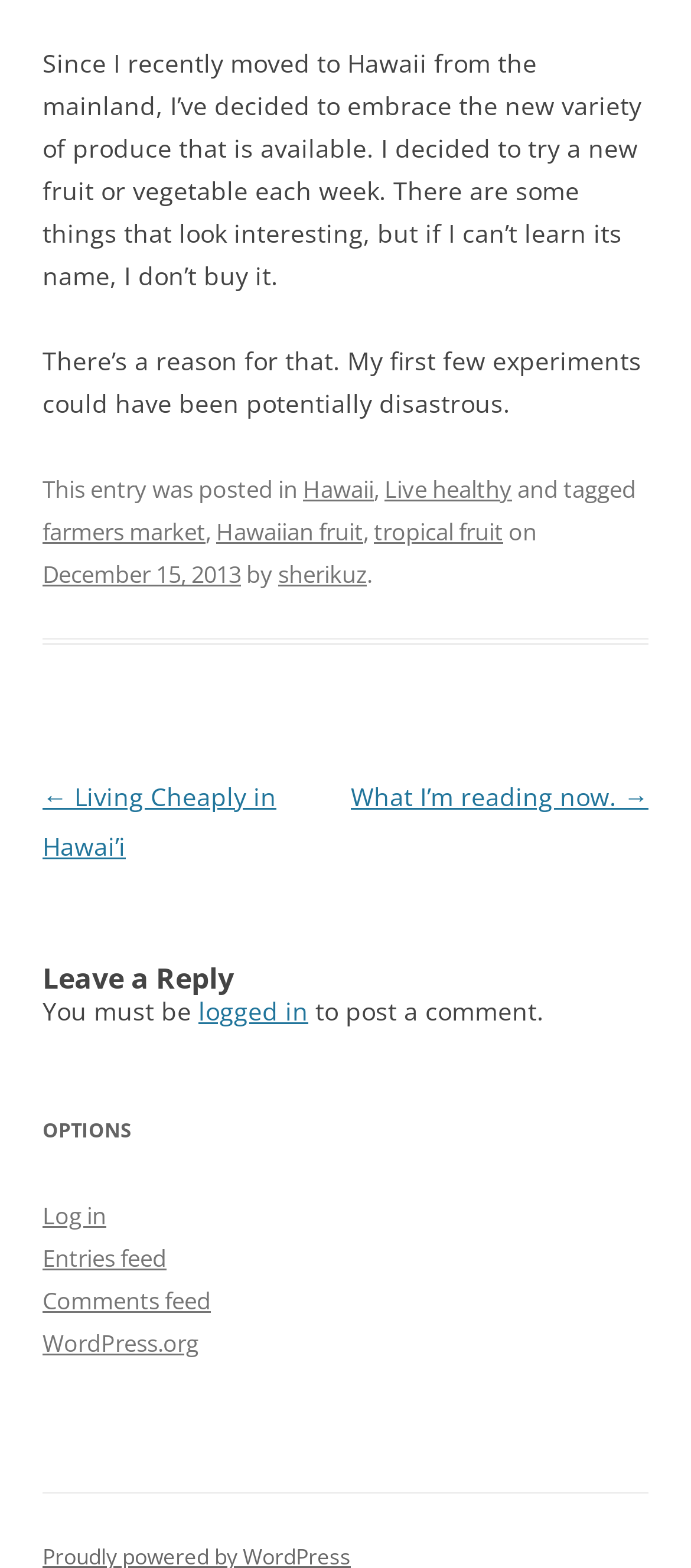Based on the provided description, "Entries feed", find the bounding box of the corresponding UI element in the screenshot.

[0.062, 0.792, 0.241, 0.813]